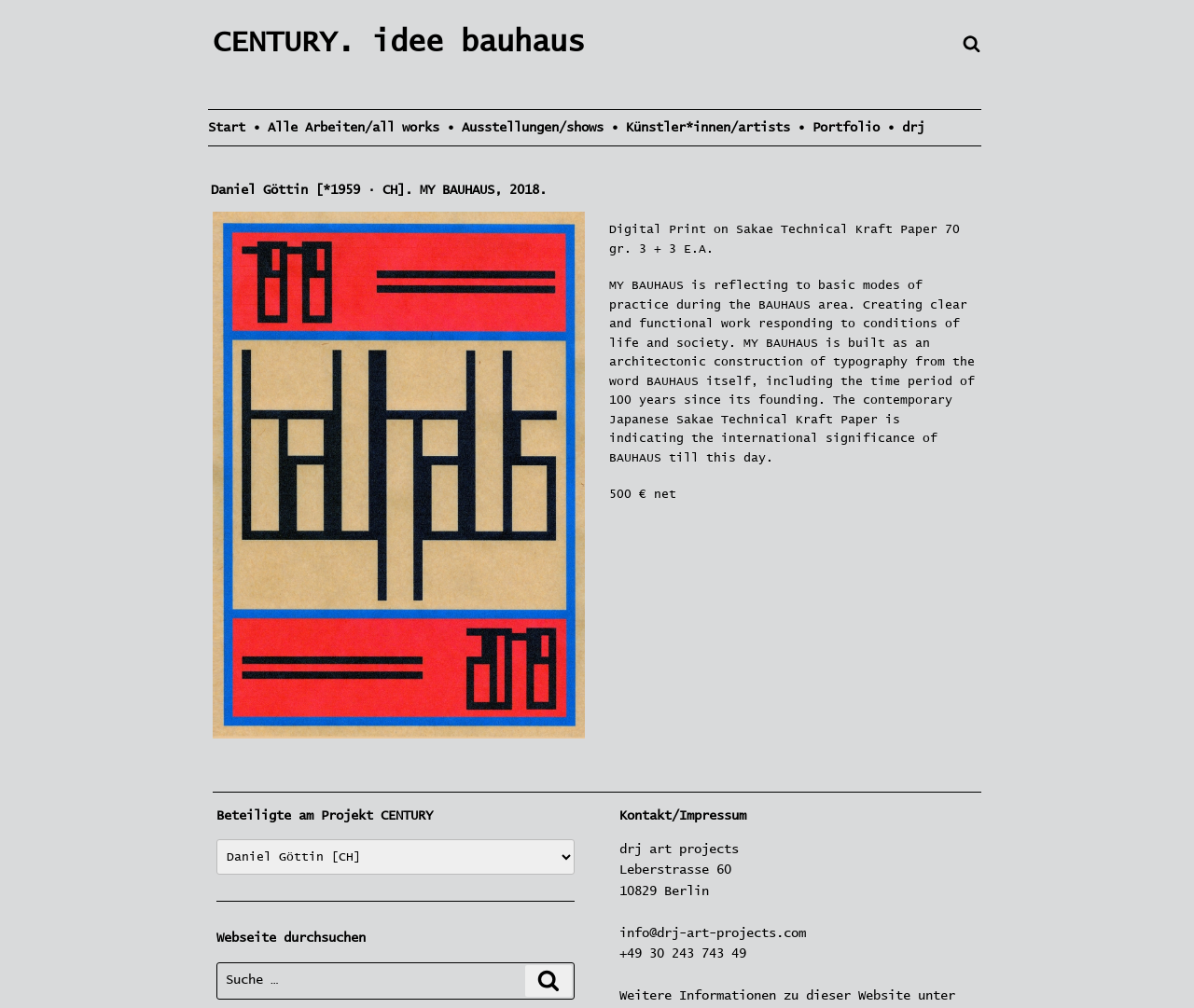Determine the bounding box coordinates of the clickable region to execute the instruction: "Click on the 'Suchen' button". The coordinates should be four float numbers between 0 and 1, denoted as [left, top, right, bottom].

[0.44, 0.957, 0.479, 0.989]